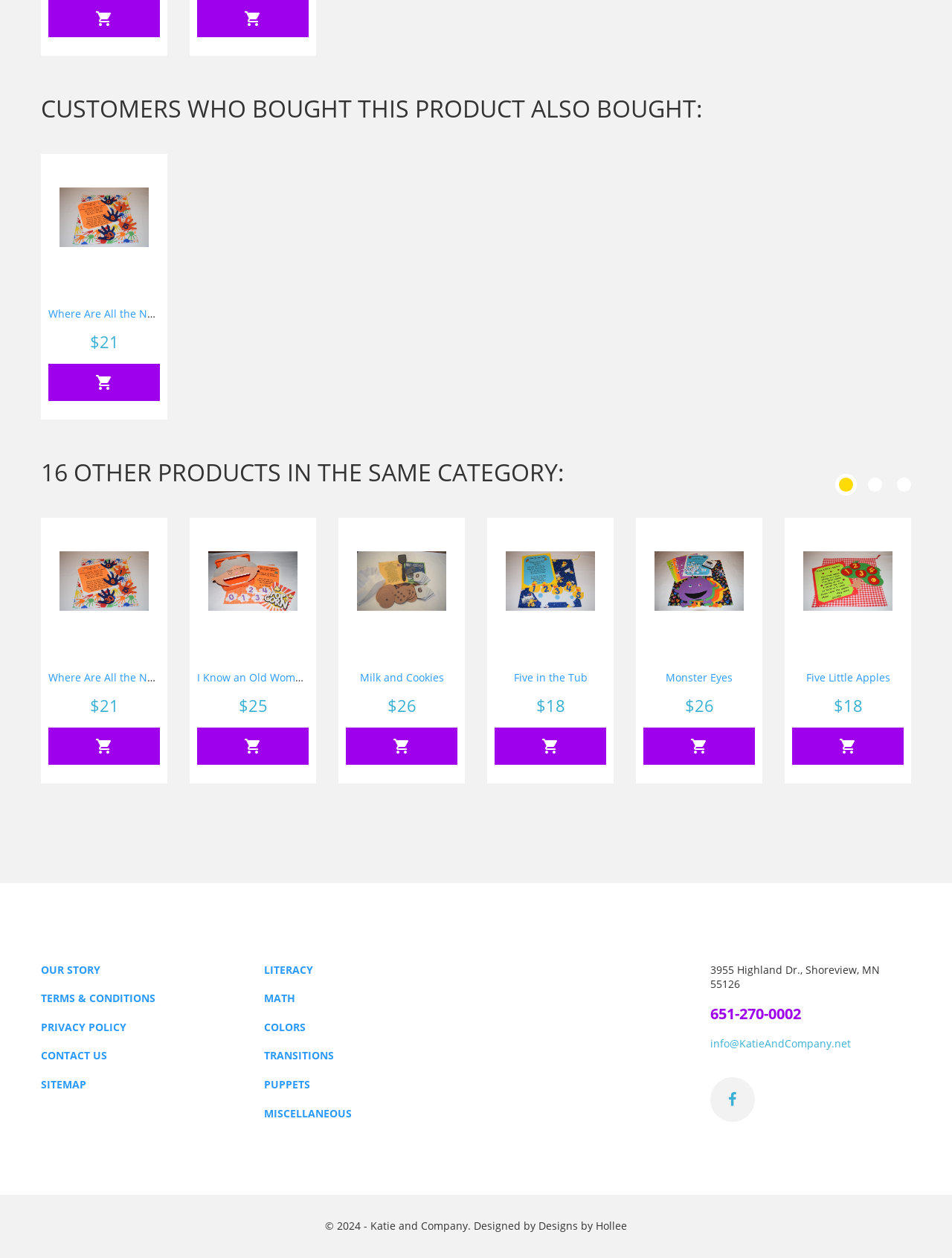Locate the bounding box of the user interface element based on this description: "Five Little Apples".

[0.846, 0.533, 0.935, 0.544]